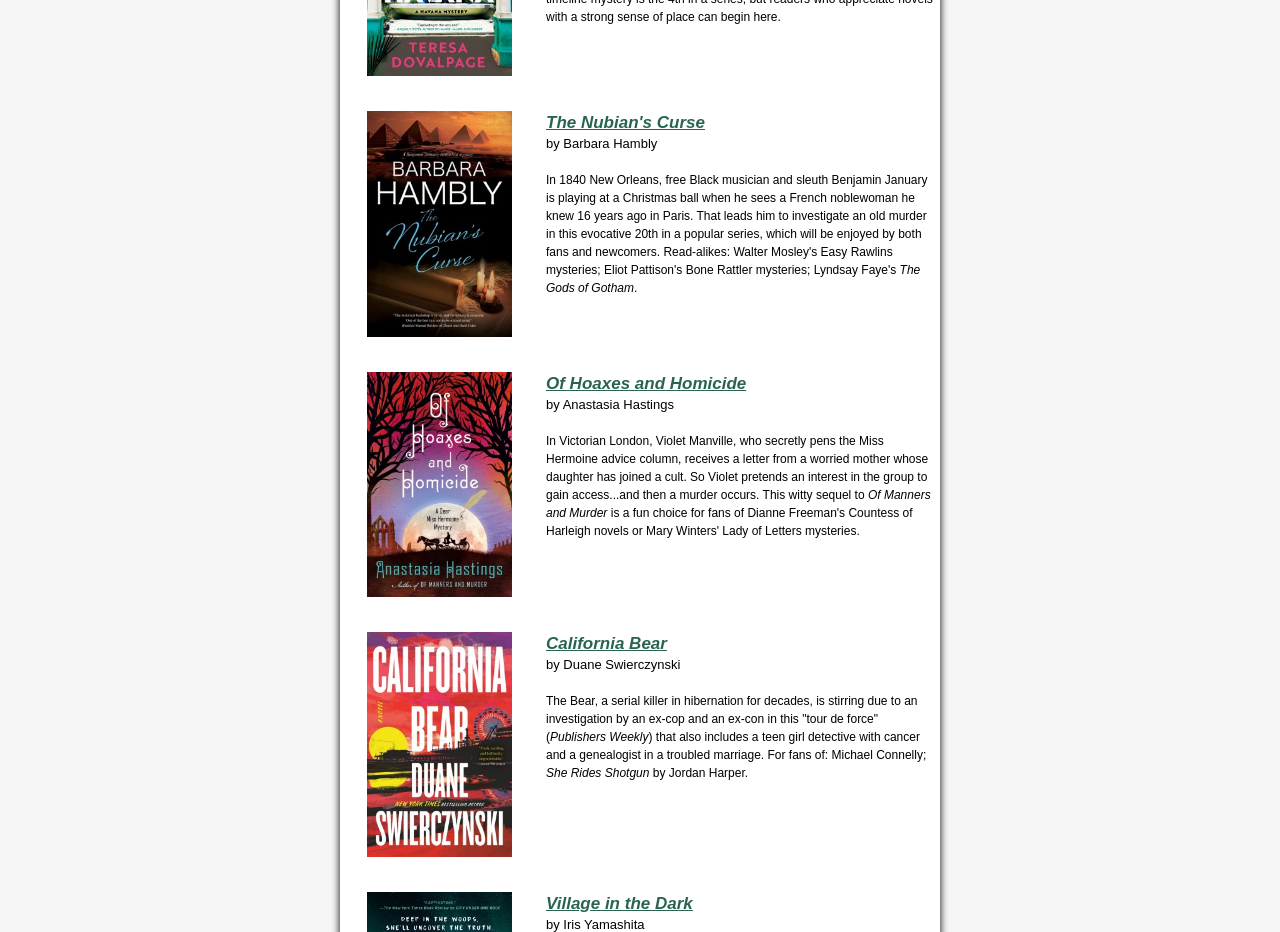From the webpage screenshot, identify the region described by title="California Bear". Provide the bounding box coordinates as (top-left x, top-left y, bottom-right x, bottom-right y), with each value being a floating point number between 0 and 1.

[0.287, 0.906, 0.4, 0.922]